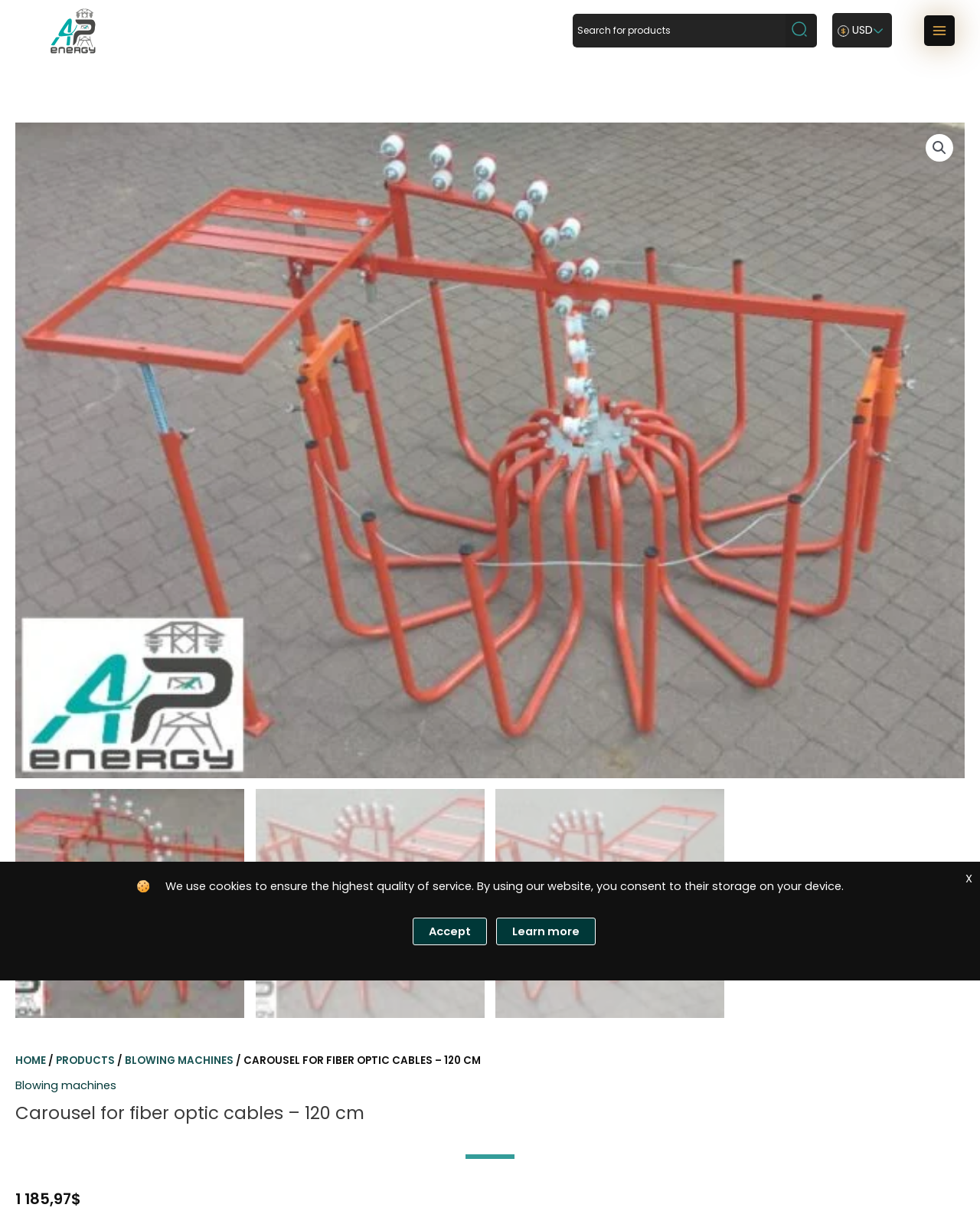Please find the bounding box coordinates of the element's region to be clicked to carry out this instruction: "Search for products".

[0.584, 0.011, 0.802, 0.039]